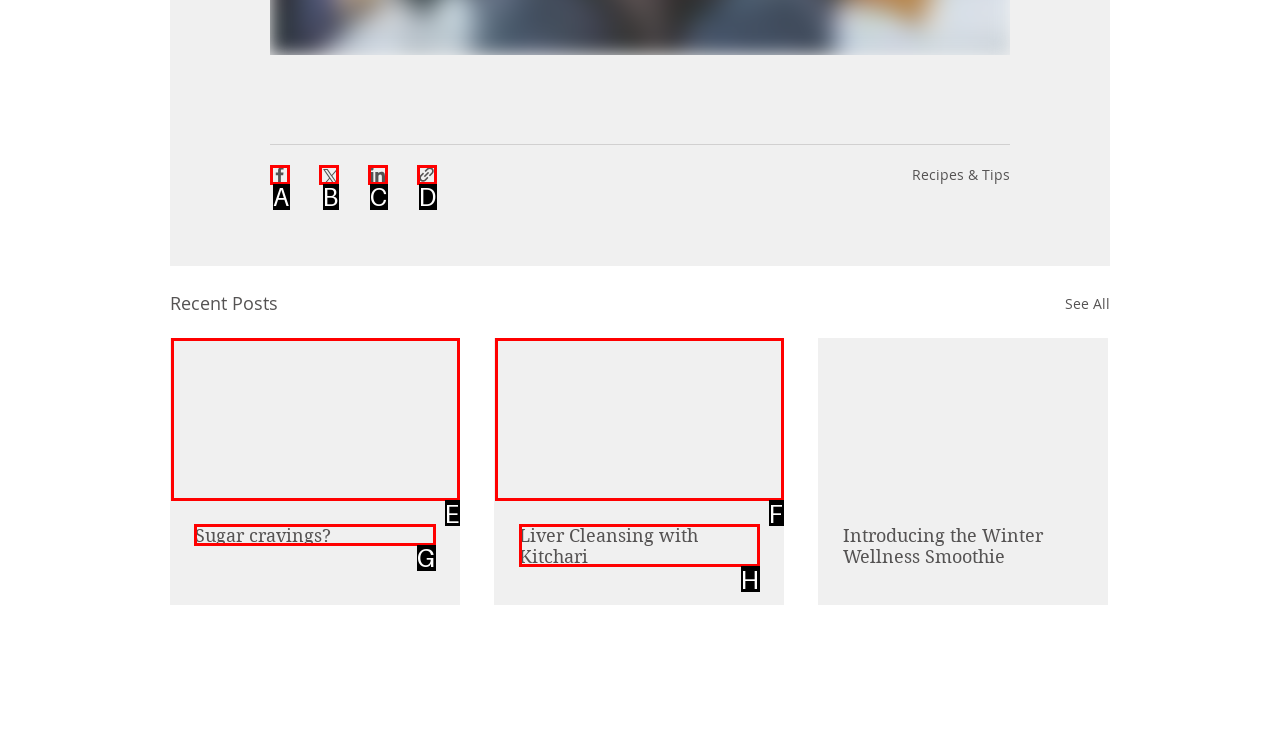Indicate the UI element to click to perform the task: Read the article about Sugar cravings. Reply with the letter corresponding to the chosen element.

G